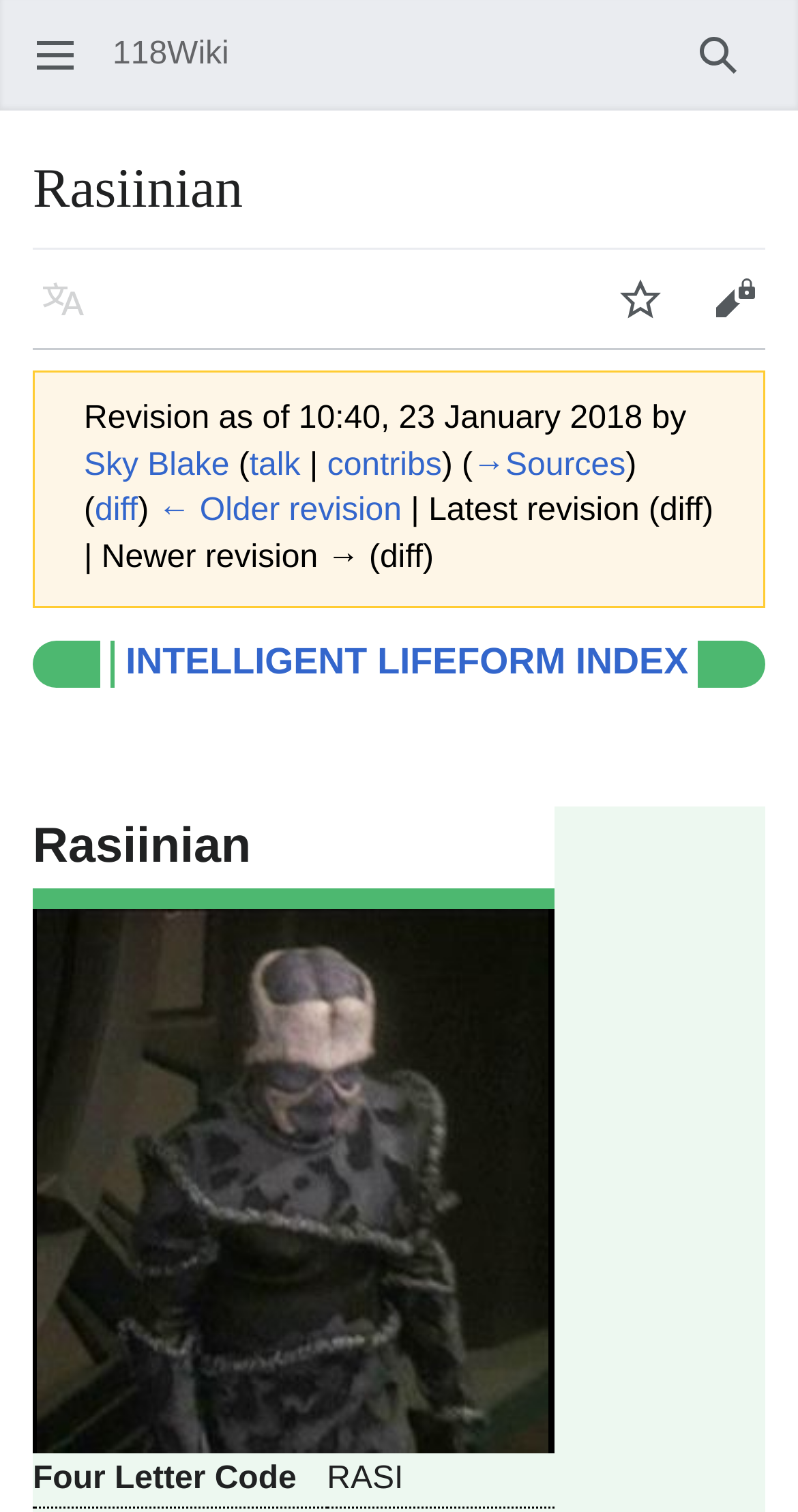Using floating point numbers between 0 and 1, provide the bounding box coordinates in the format (top-left x, top-left y, bottom-right x, bottom-right y). Locate the UI element described here: parent_node: Open main menu

[0.041, 0.005, 0.074, 0.023]